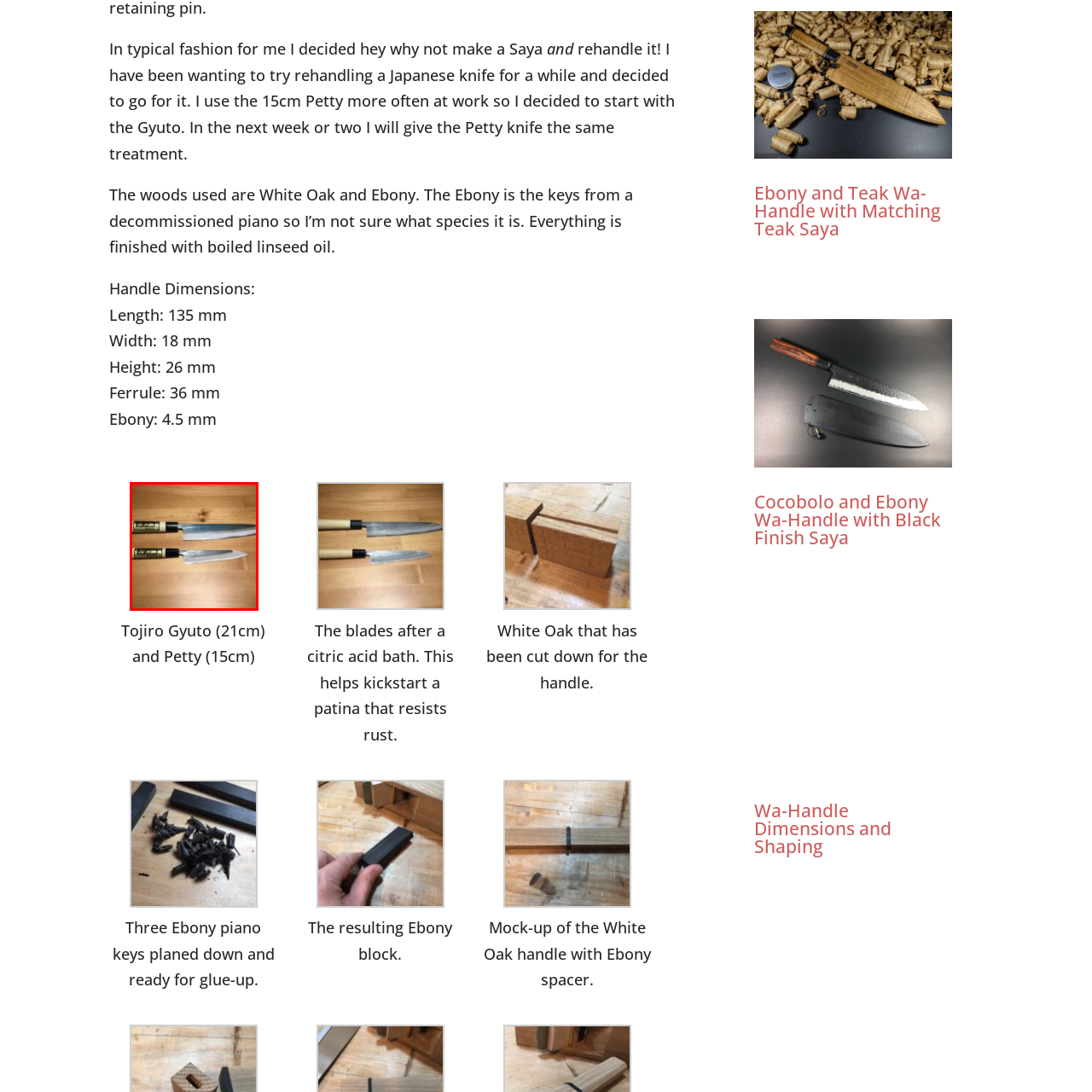Offer a detailed caption for the image that is surrounded by the red border.

The image features two high-quality Japanese knives resting on a wooden surface. The top knife is a 21 cm Tojiro Gyuto, known for its versatility in various culinary tasks, particularly slicing and dicing. Beneath it lies a 15 cm Petty knife, ideal for intricate tasks such as peeling and precise cutting. Both knives showcase elegant craftsmanship, with prominent steel blades and traditional wooden handles, reflecting a perfect blend of functionality and artistry essential for any kitchen enthusiast.